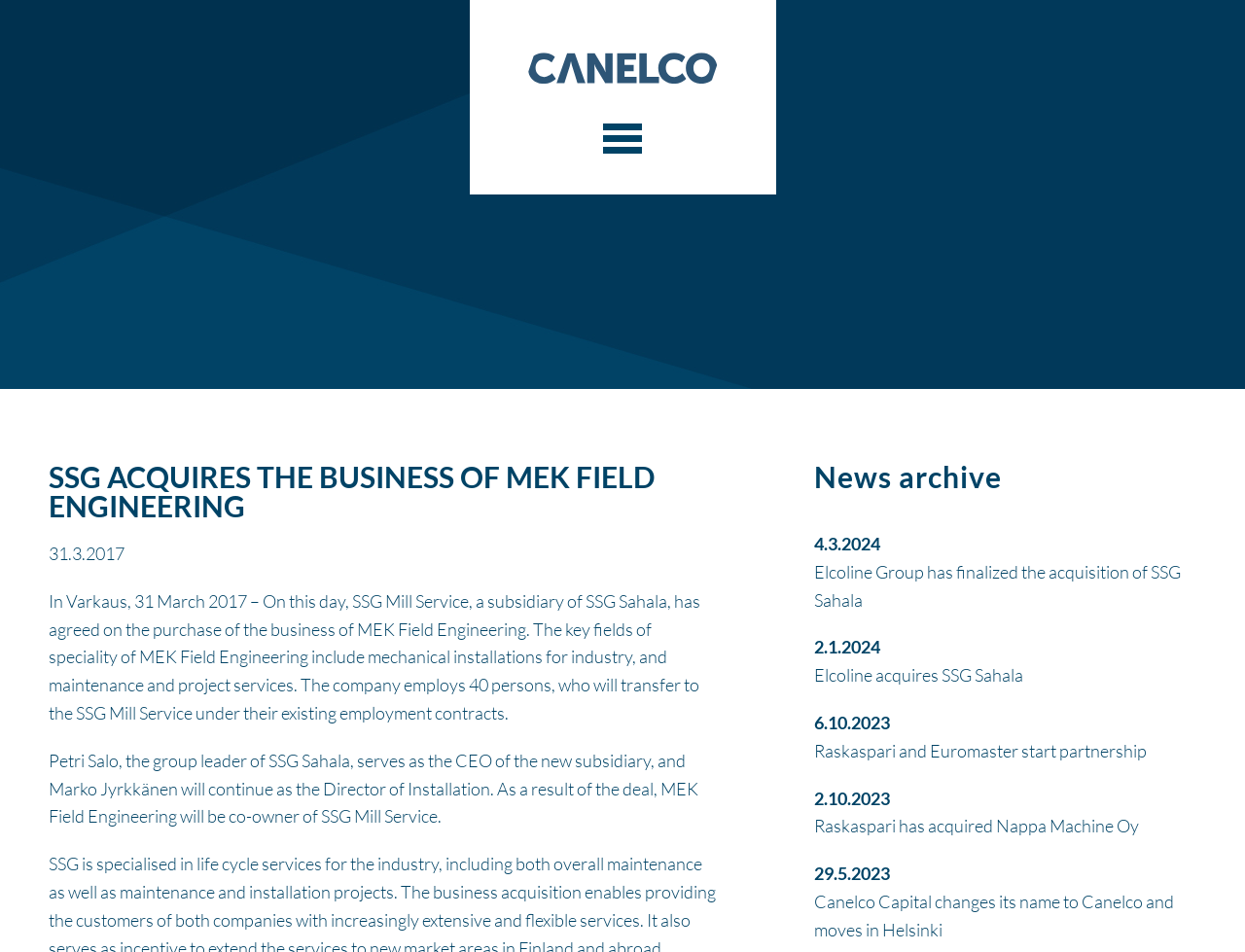What is the role of Petri Salo in SSG Sahala?
Based on the image, answer the question in a detailed manner.

According to the text, 'Petri Salo, the group leader of SSG Sahala, serves as the CEO of the new subsidiary...', we can infer that Petri Salo is the CEO of the new subsidiary.